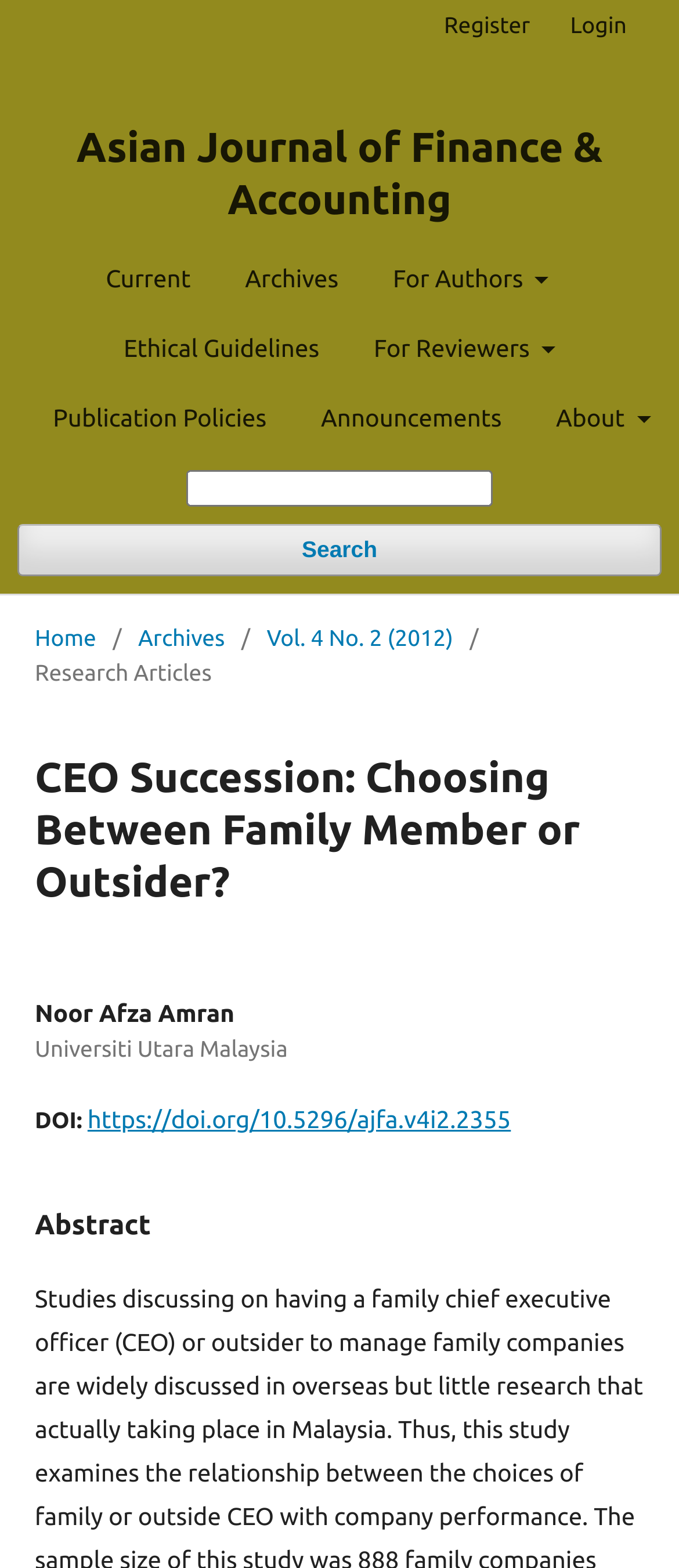Can you provide the bounding box coordinates for the element that should be clicked to implement the instruction: "View the current issue"?

[0.156, 0.155, 0.281, 0.2]